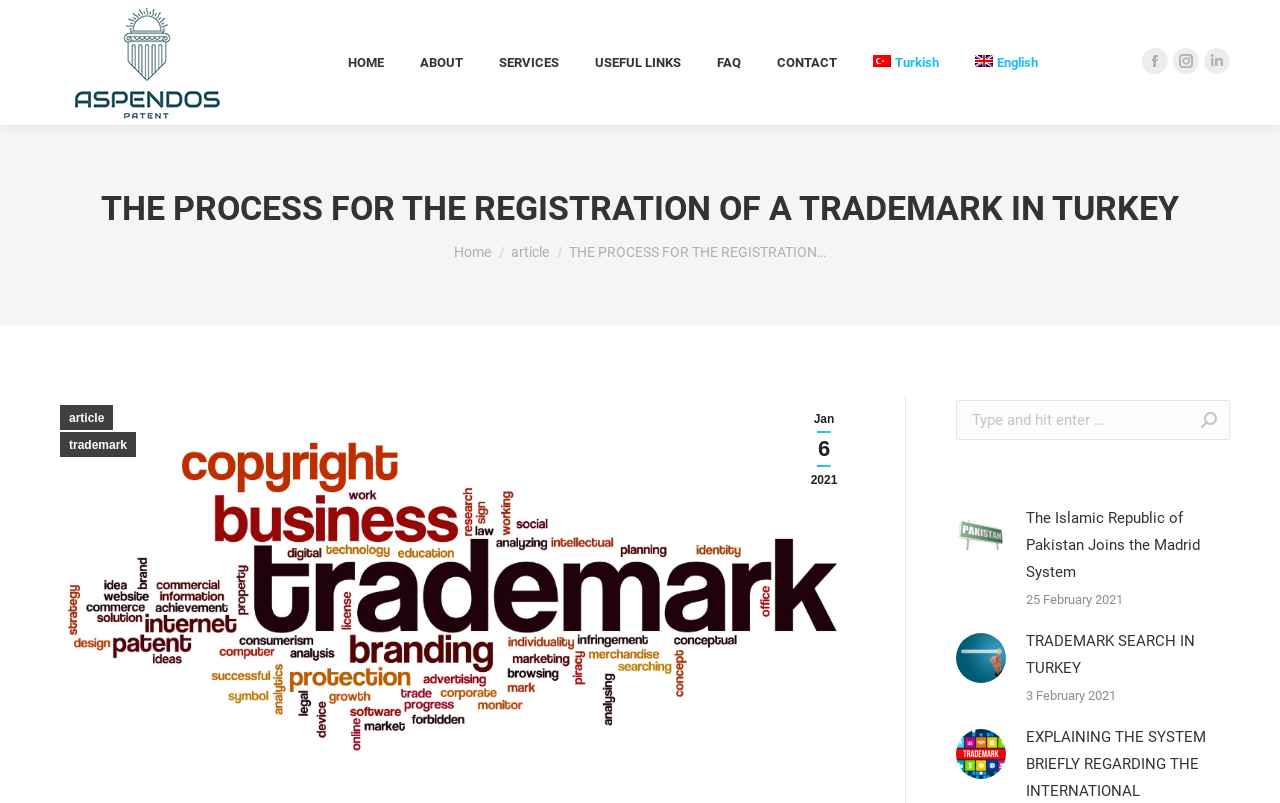Can you provide the bounding box coordinates for the element that should be clicked to implement the instruction: "Search for a trademark"?

[0.747, 0.498, 0.961, 0.548]